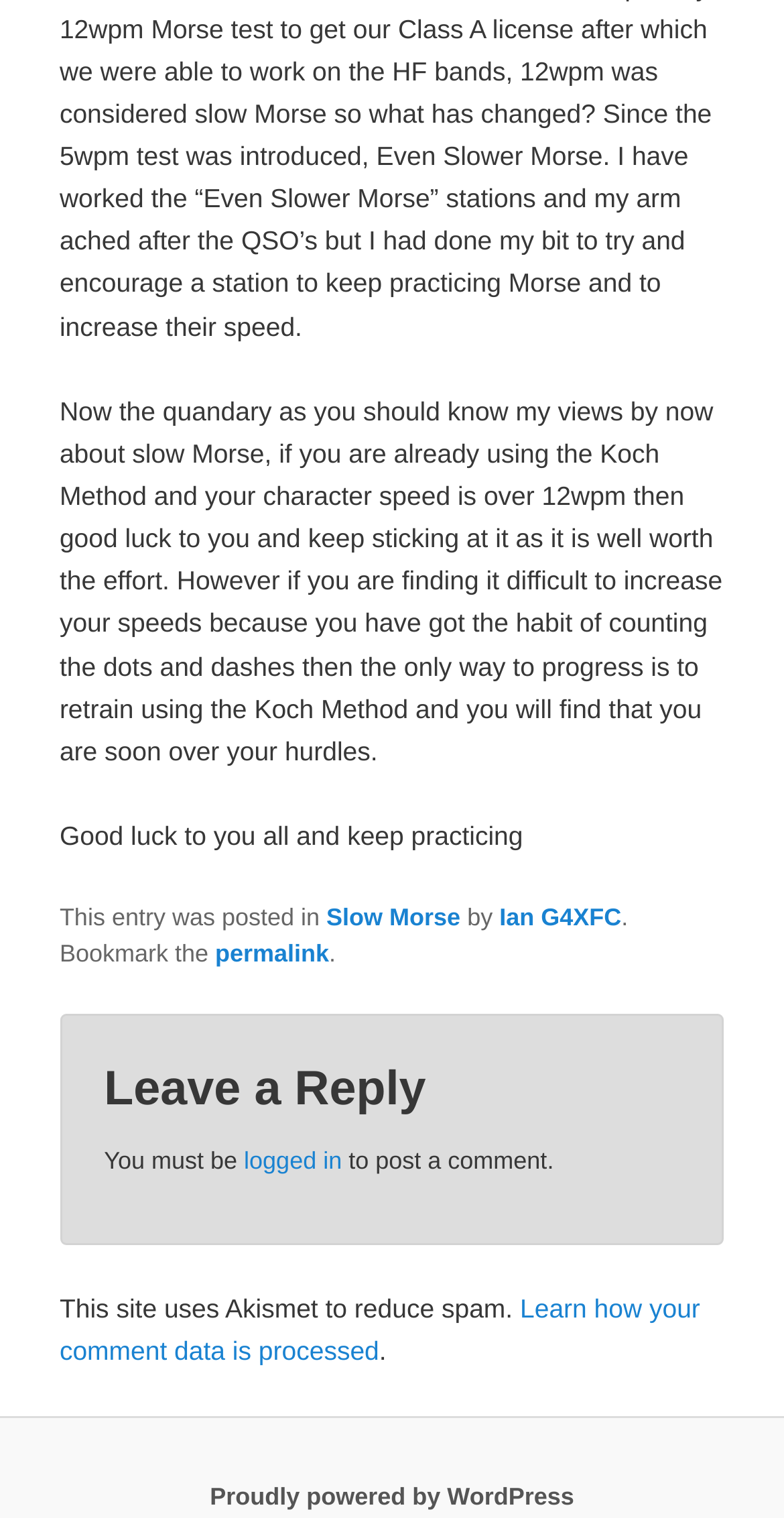Answer with a single word or phrase: 
What is the topic of the article?

Slow Morse